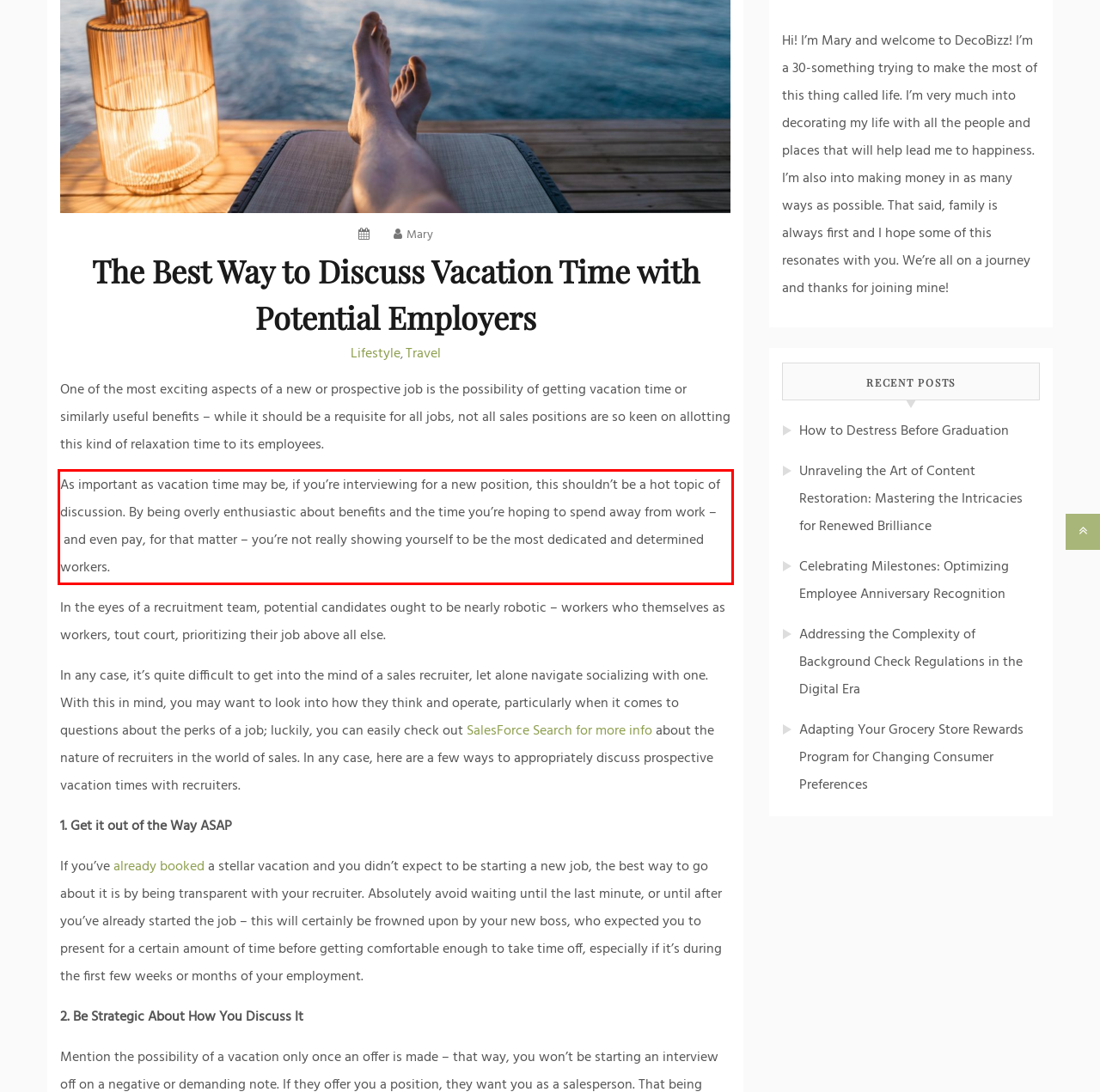Analyze the red bounding box in the provided webpage screenshot and generate the text content contained within.

As important as vacation time may be, if you’re interviewing for a new position, this shouldn’t be a hot topic of discussion. By being overly enthusiastic about benefits and the time you’re hoping to spend away from work – and even pay, for that matter – you’re not really showing yourself to be the most dedicated and determined workers.